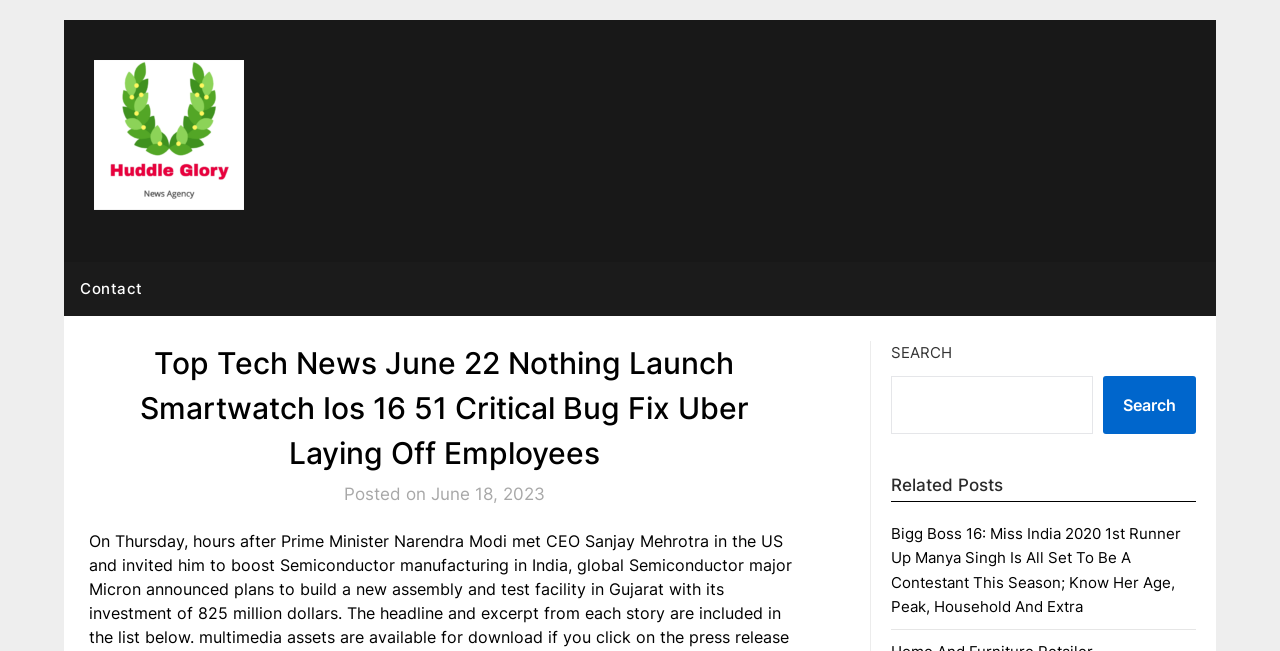What is the name of the website?
Answer the question based on the image using a single word or a brief phrase.

Huddle Glory